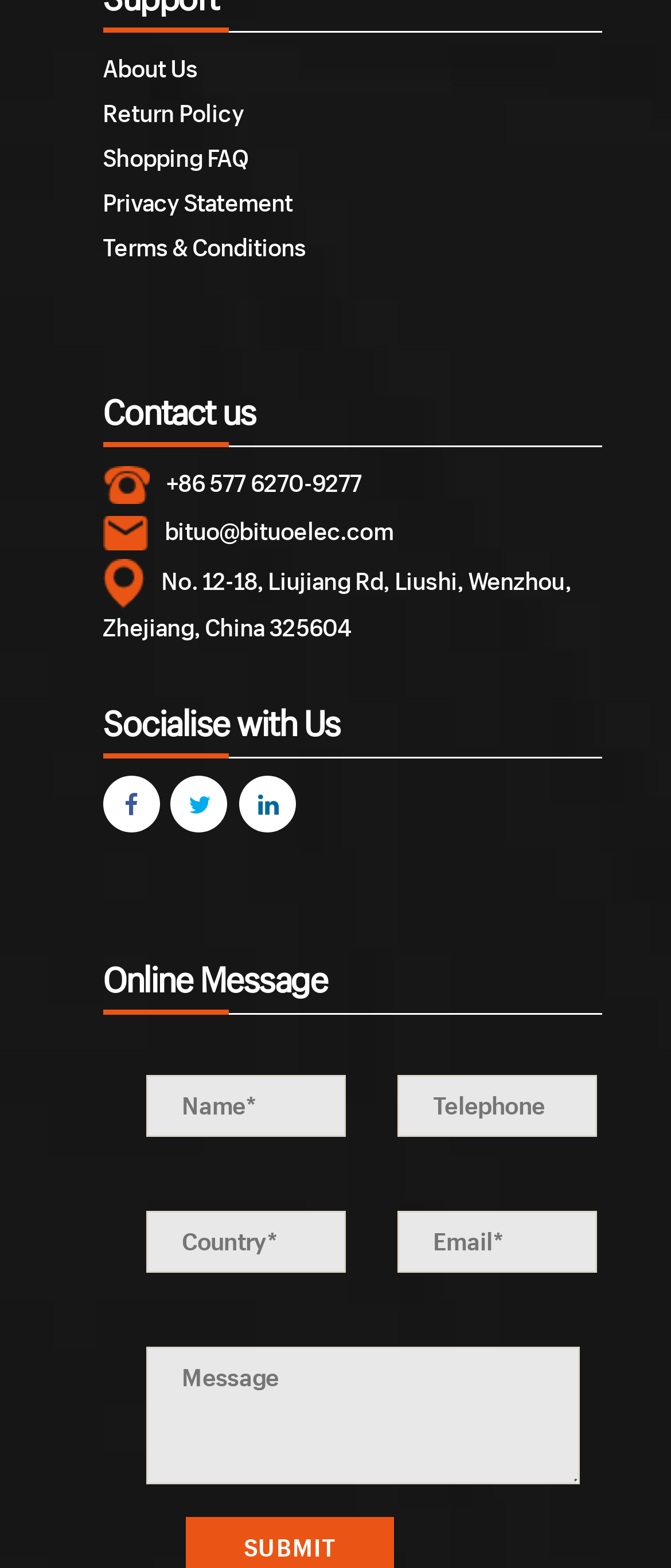Identify the bounding box coordinates of the section to be clicked to complete the task described by the following instruction: "Click on About Us". The coordinates should be four float numbers between 0 and 1, formatted as [left, top, right, bottom].

[0.153, 0.033, 0.294, 0.053]